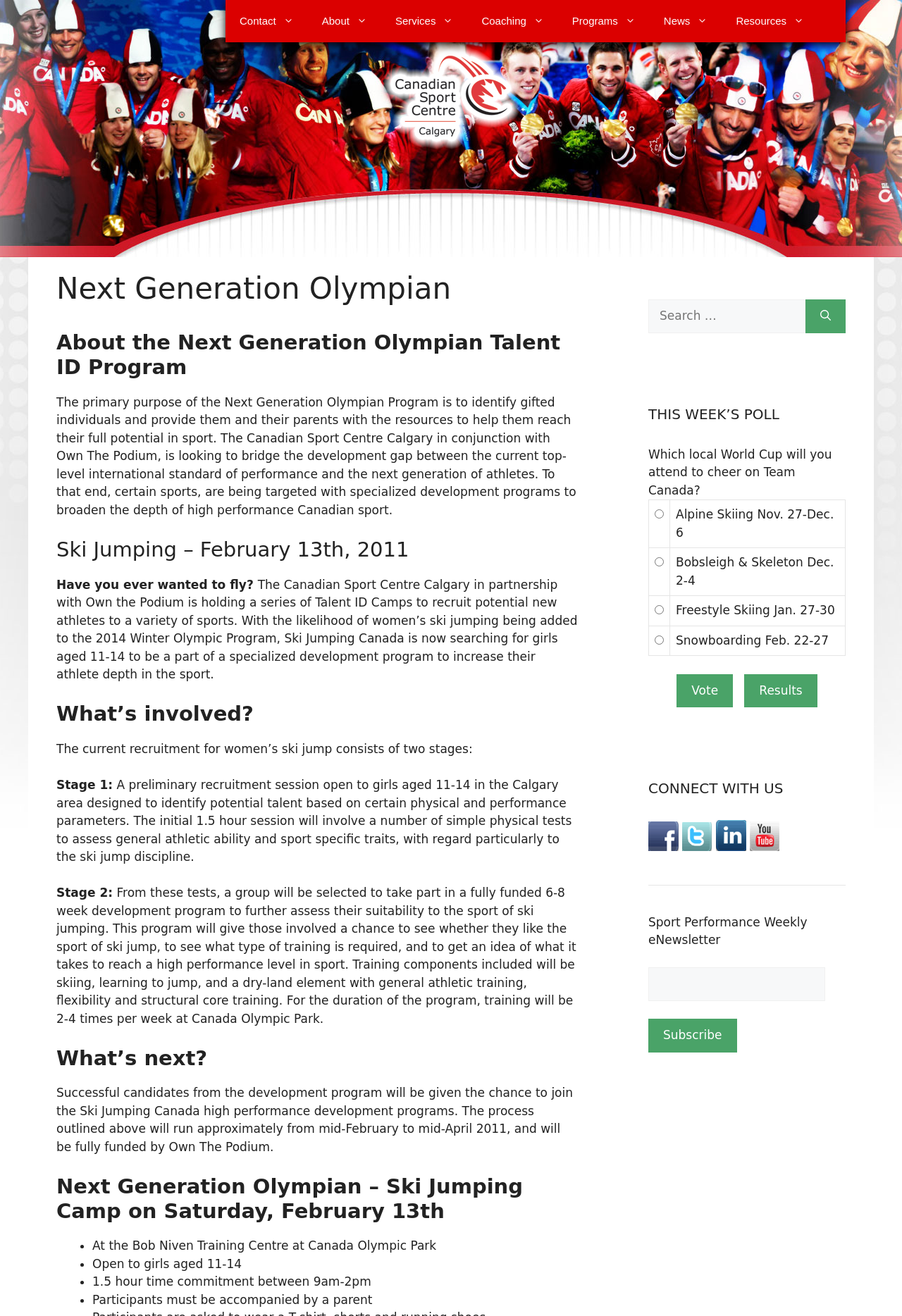Can you find the bounding box coordinates for the element to click on to achieve the instruction: "Search for something"?

[0.719, 0.228, 0.893, 0.253]